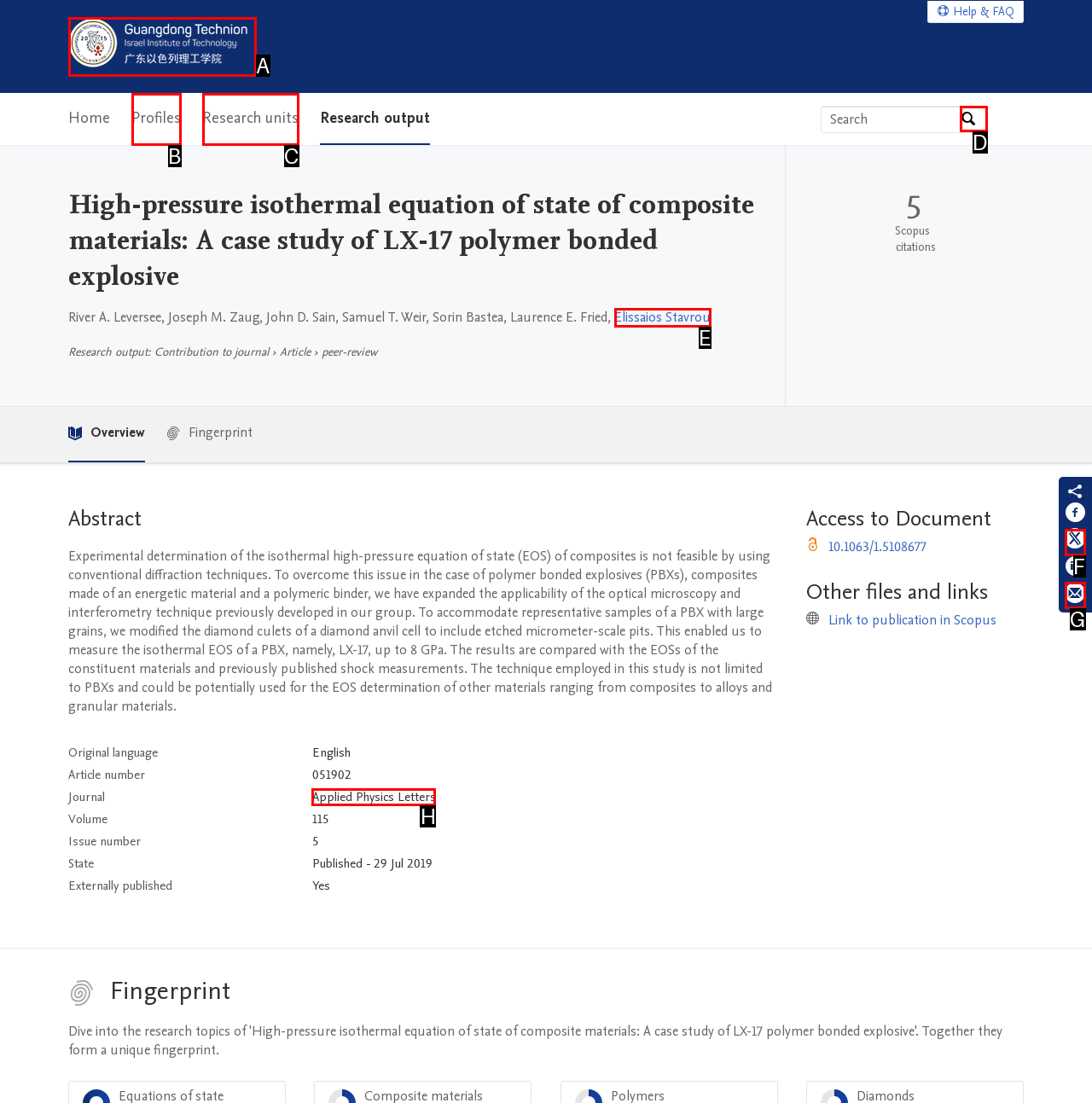Match the HTML element to the given description: Elissaios Stavrou
Indicate the option by its letter.

E